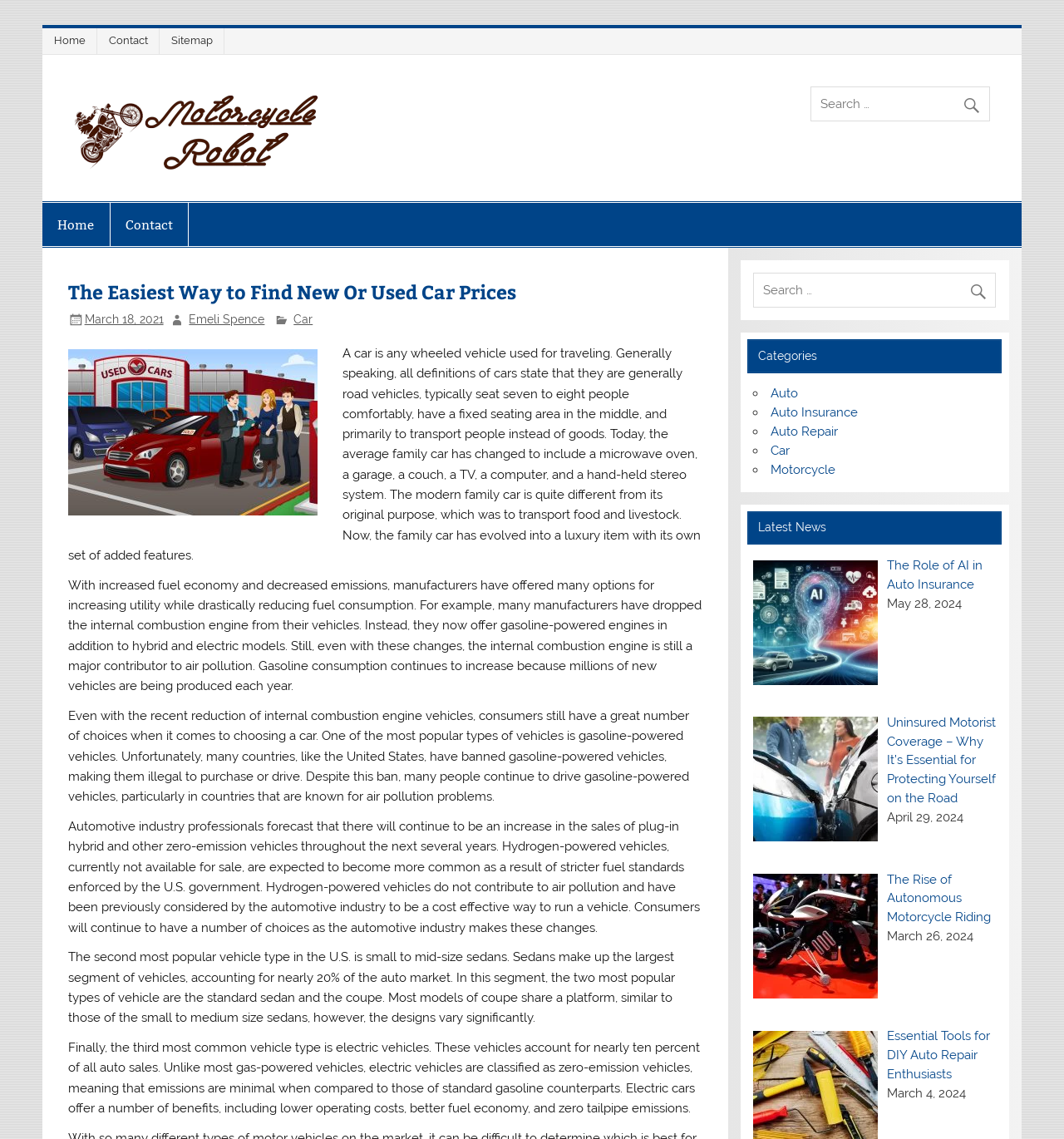Observe the image and answer the following question in detail: What type of vehicles are becoming more common?

According to the text, 'Automotive industry professionals forecast that there will continue to be an increase in the sales of plug-in hybrid and other zero-emission vehicles throughout the next several years.' This indicates that zero-emission vehicles are becoming more common.